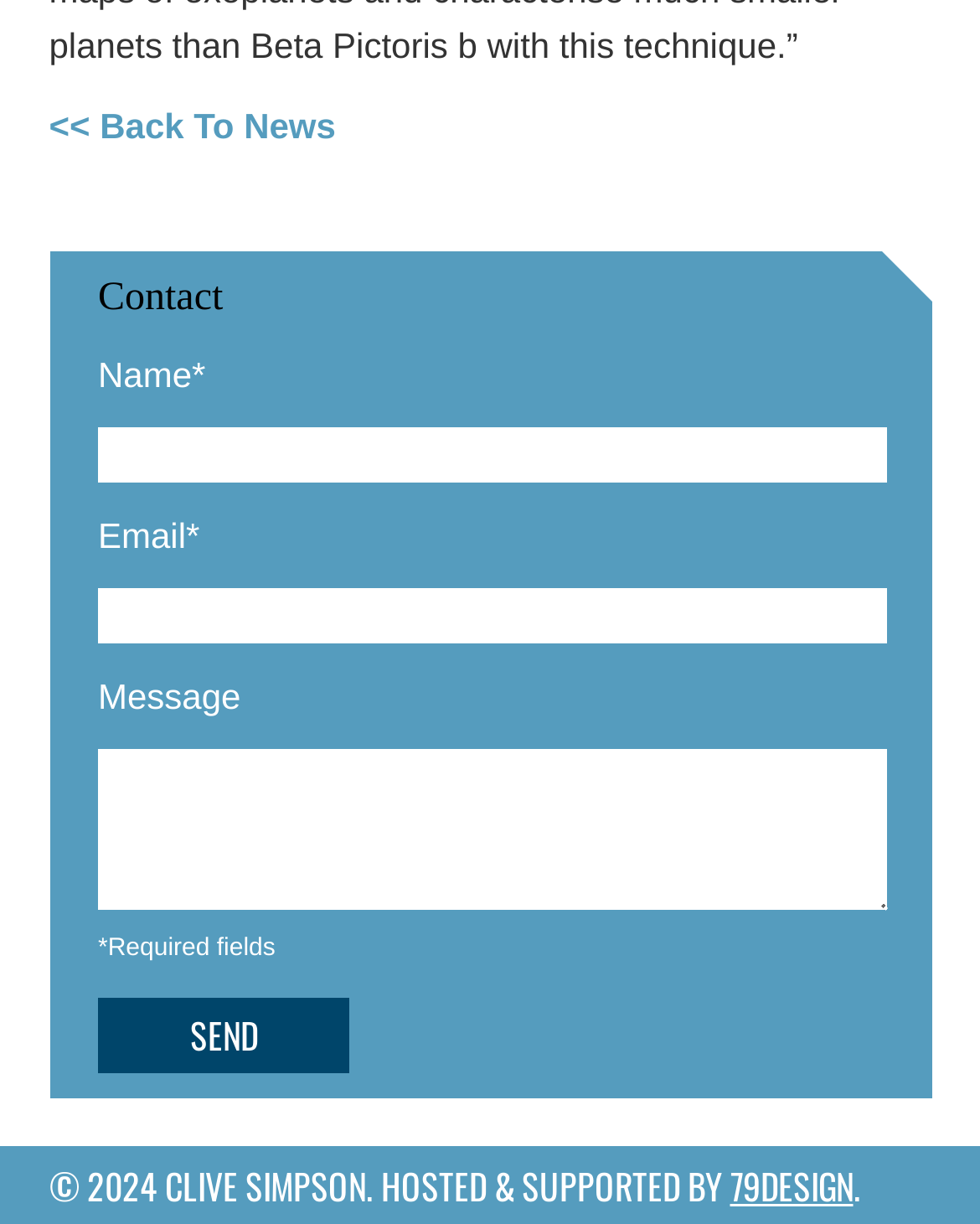How many fields are required in the contact form?
Give a single word or phrase answer based on the content of the image.

Two